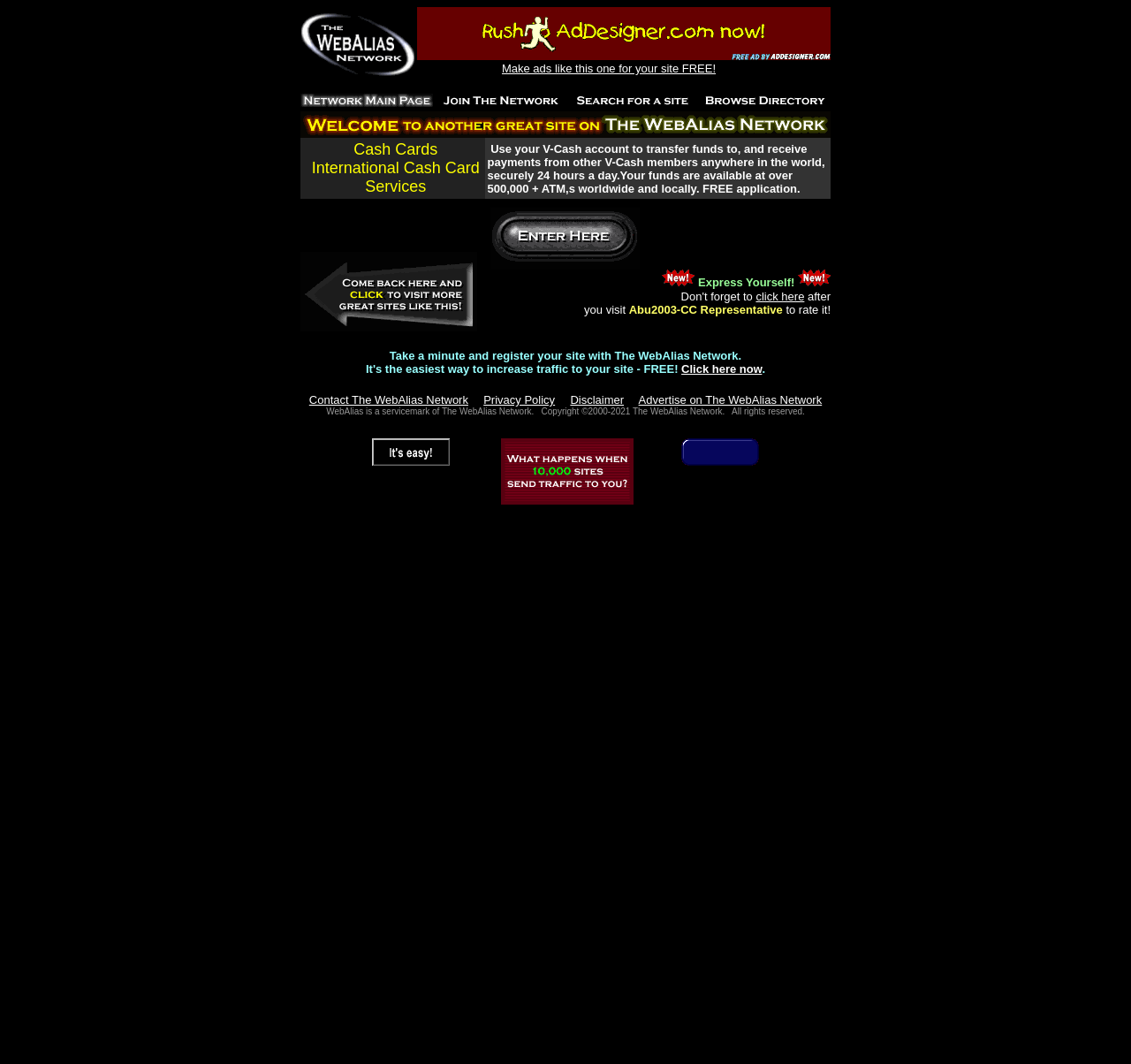Please identify the bounding box coordinates of the element I need to click to follow this instruction: "Add your site to The WebAlias Network".

[0.383, 0.089, 0.5, 0.103]